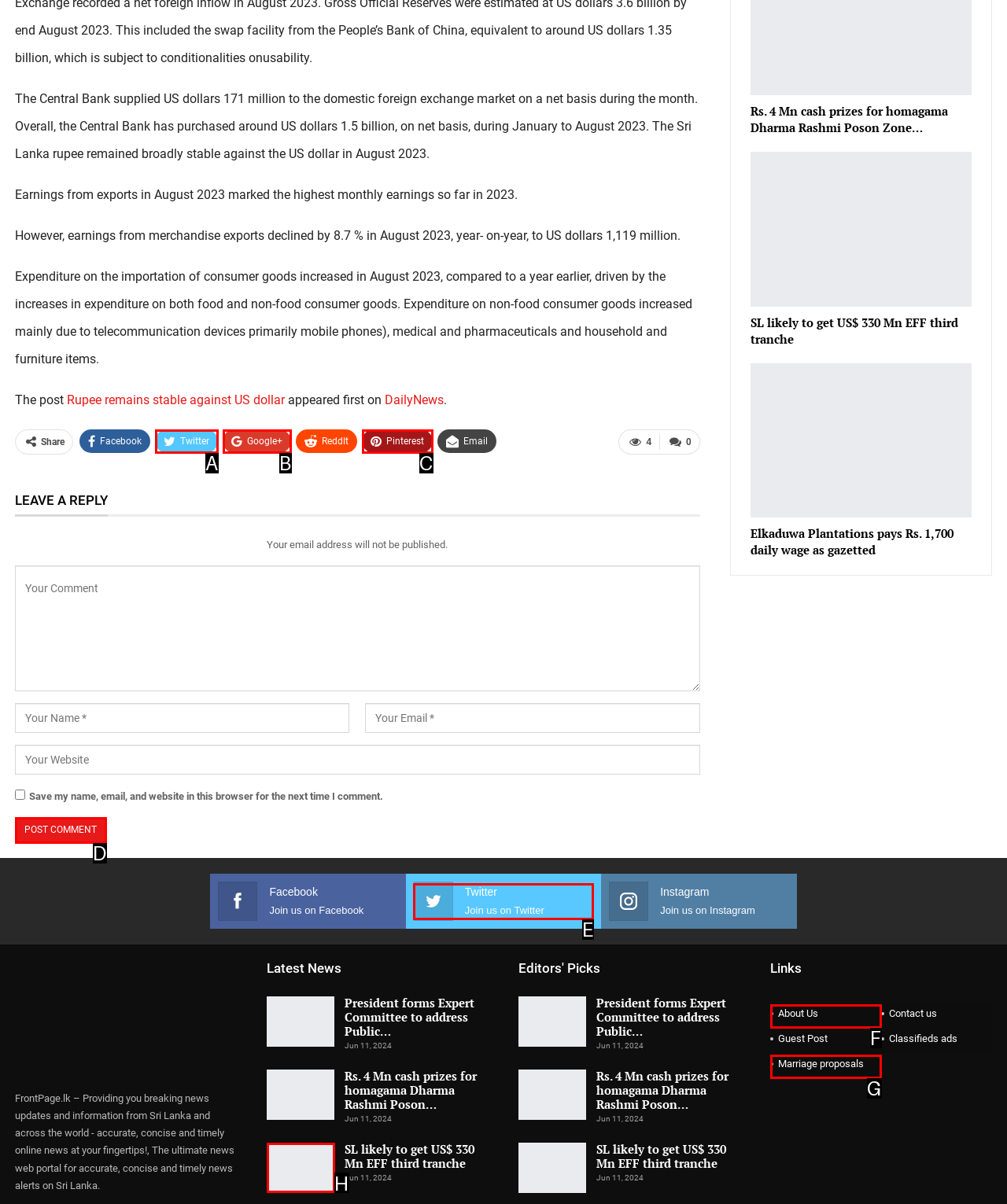With the provided description: About Us, select the most suitable HTML element. Respond with the letter of the selected option.

F